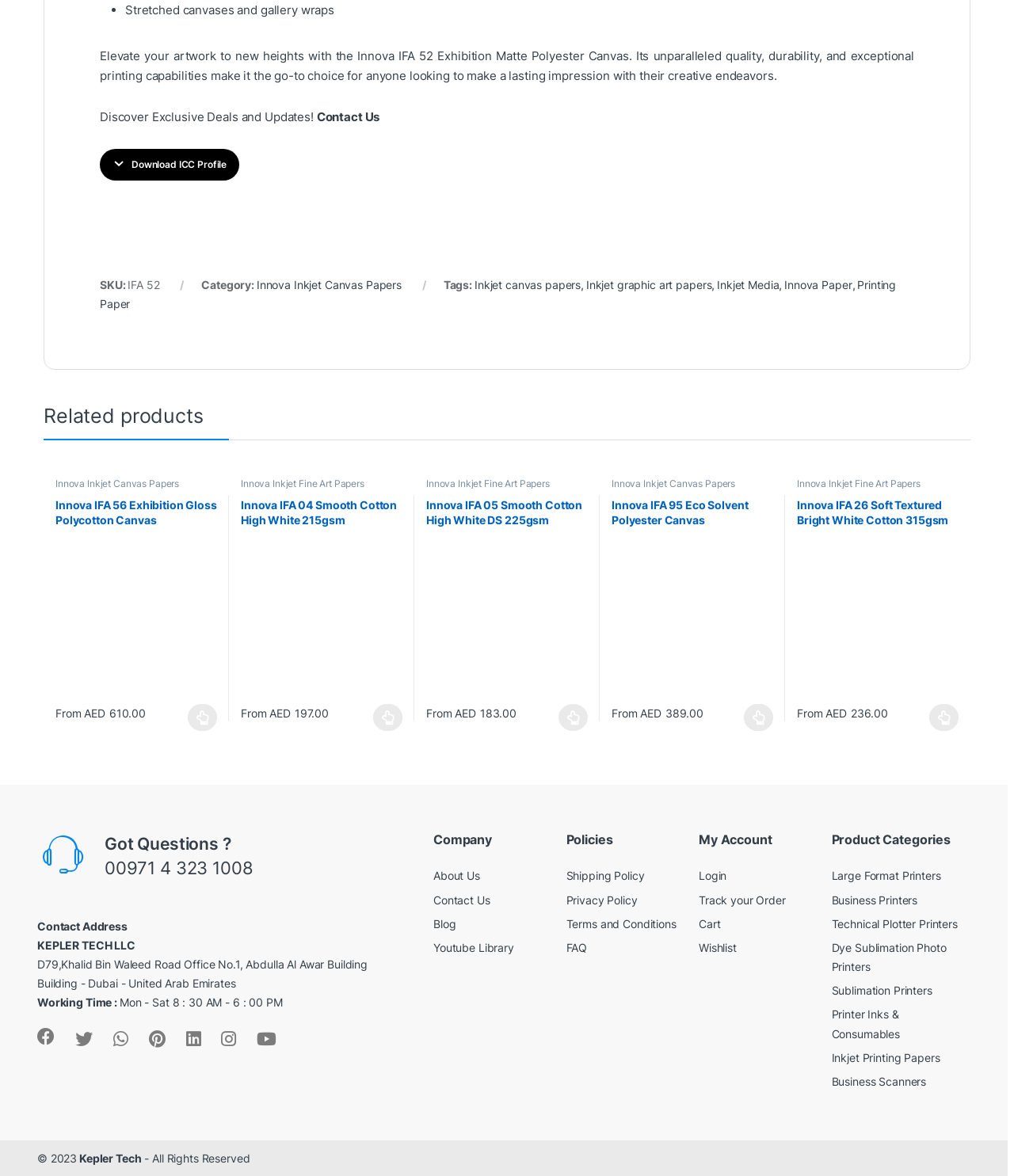Can you pinpoint the bounding box coordinates for the clickable element required for this instruction: "Select options for 'Innova IFA 56 Exhibition Gloss Polycotton Canvas'"? The coordinates should be four float numbers between 0 and 1, i.e., [left, top, right, bottom].

[0.186, 0.599, 0.214, 0.622]